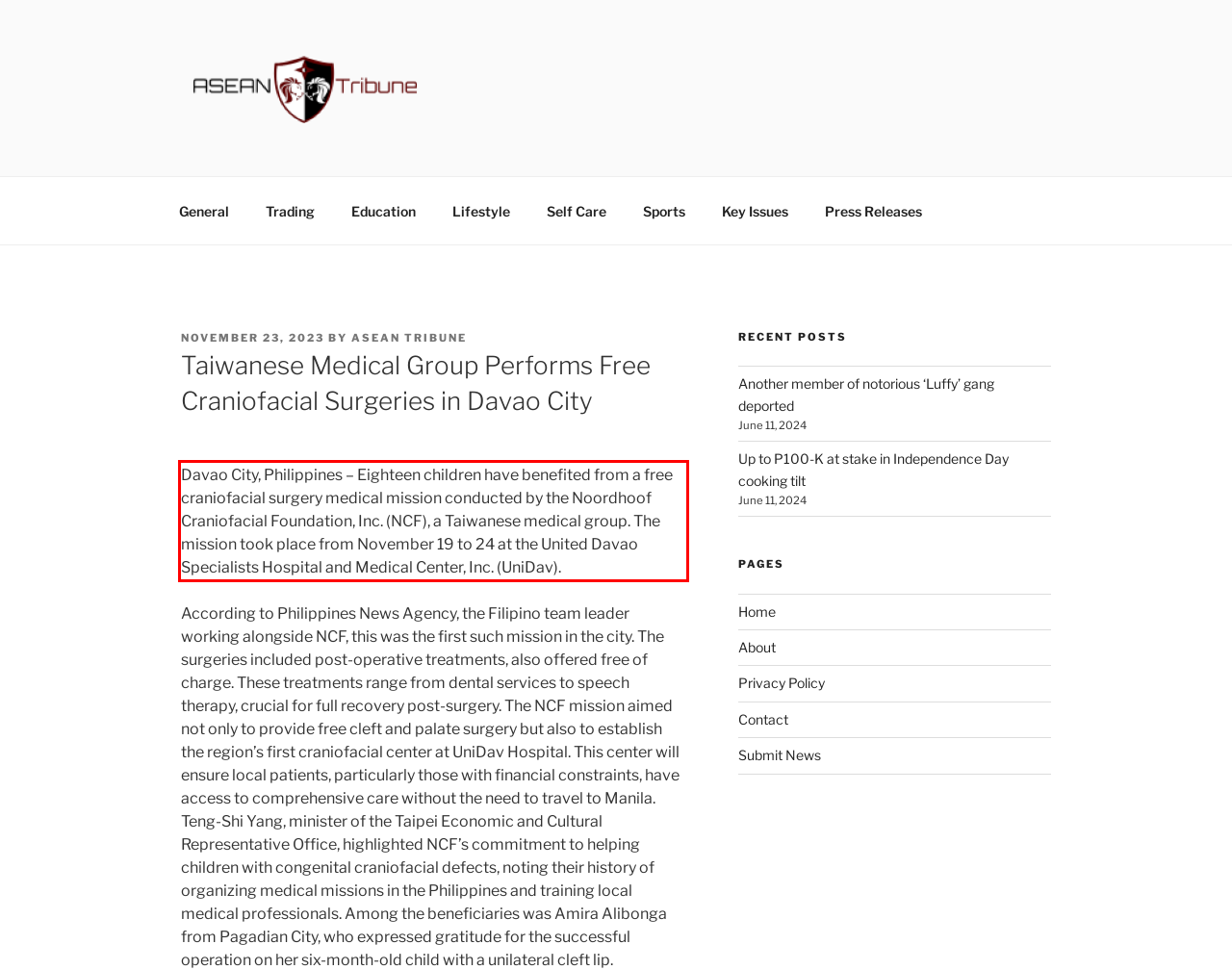Look at the screenshot of the webpage, locate the red rectangle bounding box, and generate the text content that it contains.

Davao City, Philippines – Eighteen children have benefited from a free craniofacial surgery medical mission conducted by the Noordhoof Craniofacial Foundation, Inc. (NCF), a Taiwanese medical group. The mission took place from November 19 to 24 at the United Davao Specialists Hospital and Medical Center, Inc. (UniDav).